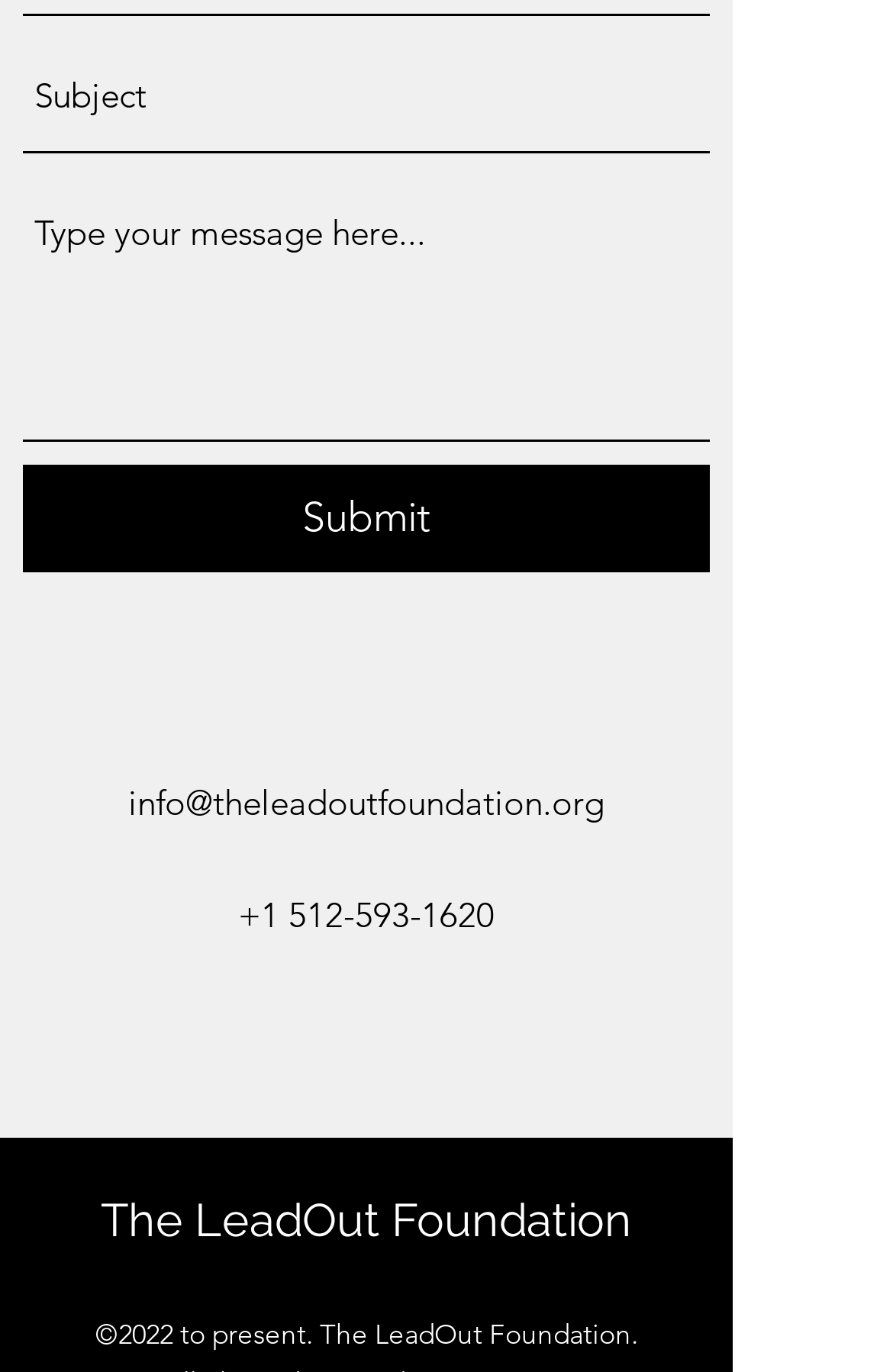How many social media links are available?
Please analyze the image and answer the question with as much detail as possible.

The 'Social Bar' list contains only one link, which is to 'Instagram', indicating that there is only one social media link available on this webpage.